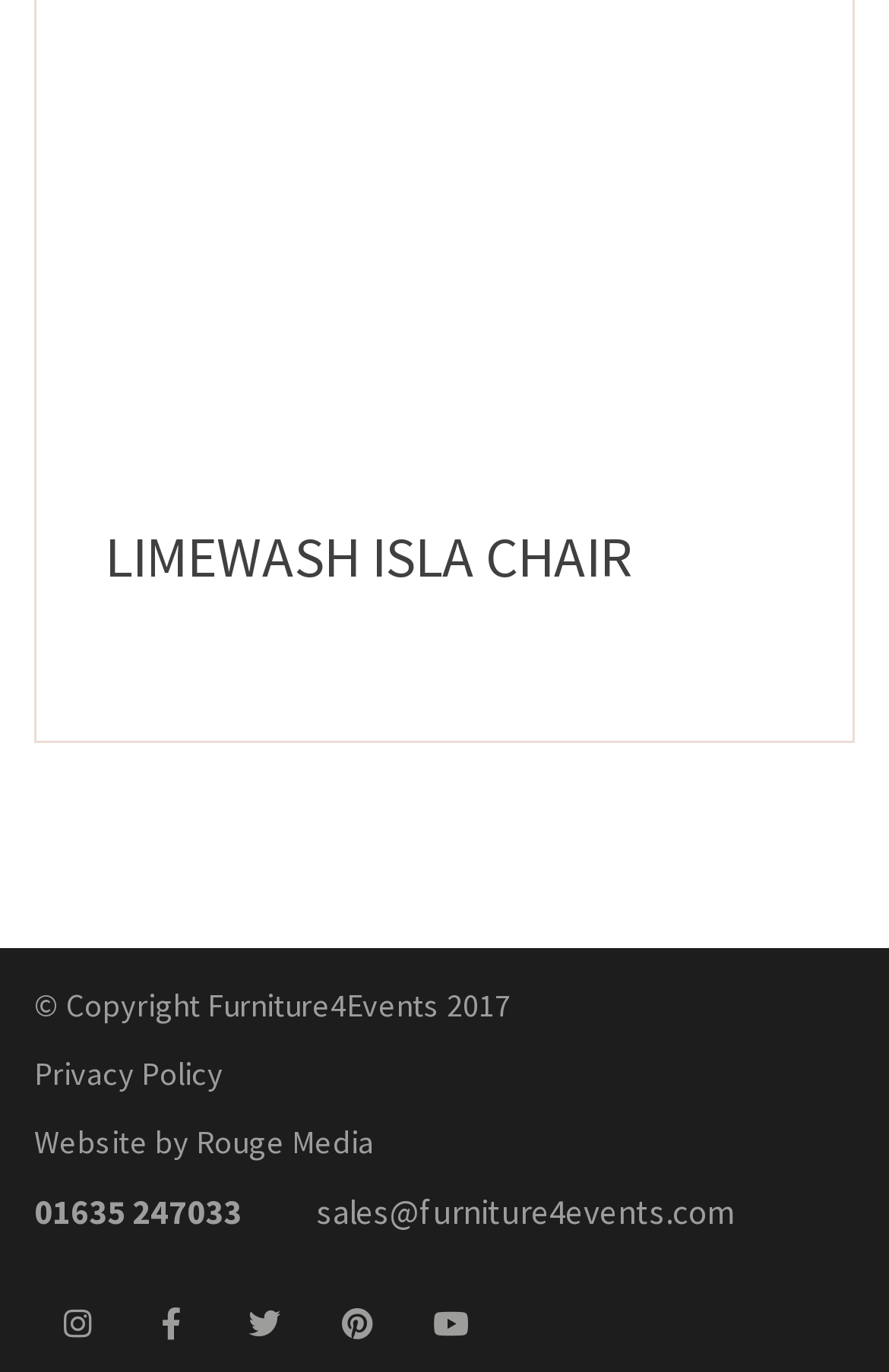Can you identify the bounding box coordinates of the clickable region needed to carry out this instruction: 'View the Limewash Isla Chair'? The coordinates should be four float numbers within the range of 0 to 1, stated as [left, top, right, bottom].

[0.118, 0.048, 0.882, 0.451]